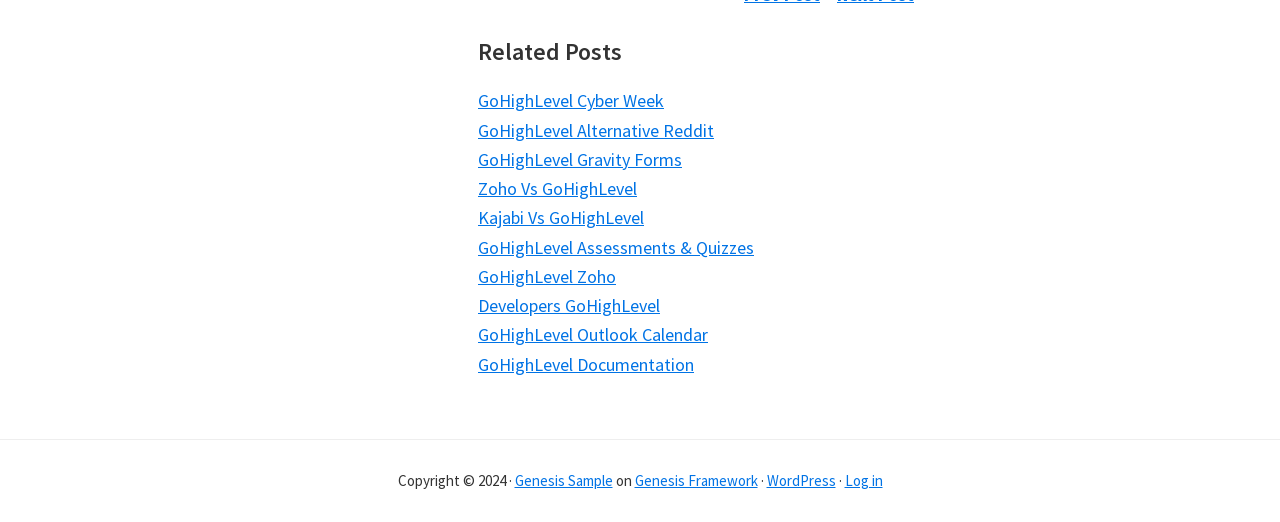How many links are related to GoHighLevel?
Please use the image to provide a one-word or short phrase answer.

9